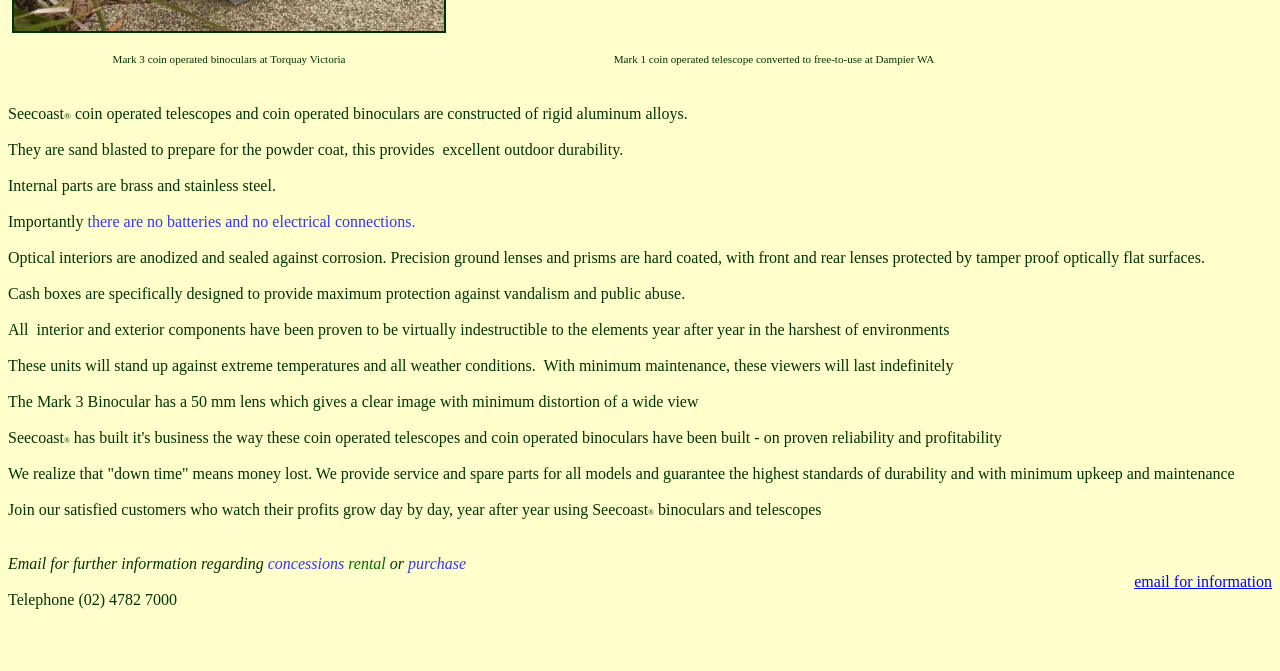Identify the bounding box coordinates for the UI element that matches this description: "email for information".

[0.886, 0.854, 0.994, 0.879]